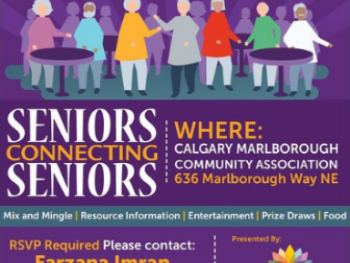Answer the question below with a single word or a brief phrase: 
What is the purpose of the Seniors Connecting Seniors event?

Fostering connections among seniors